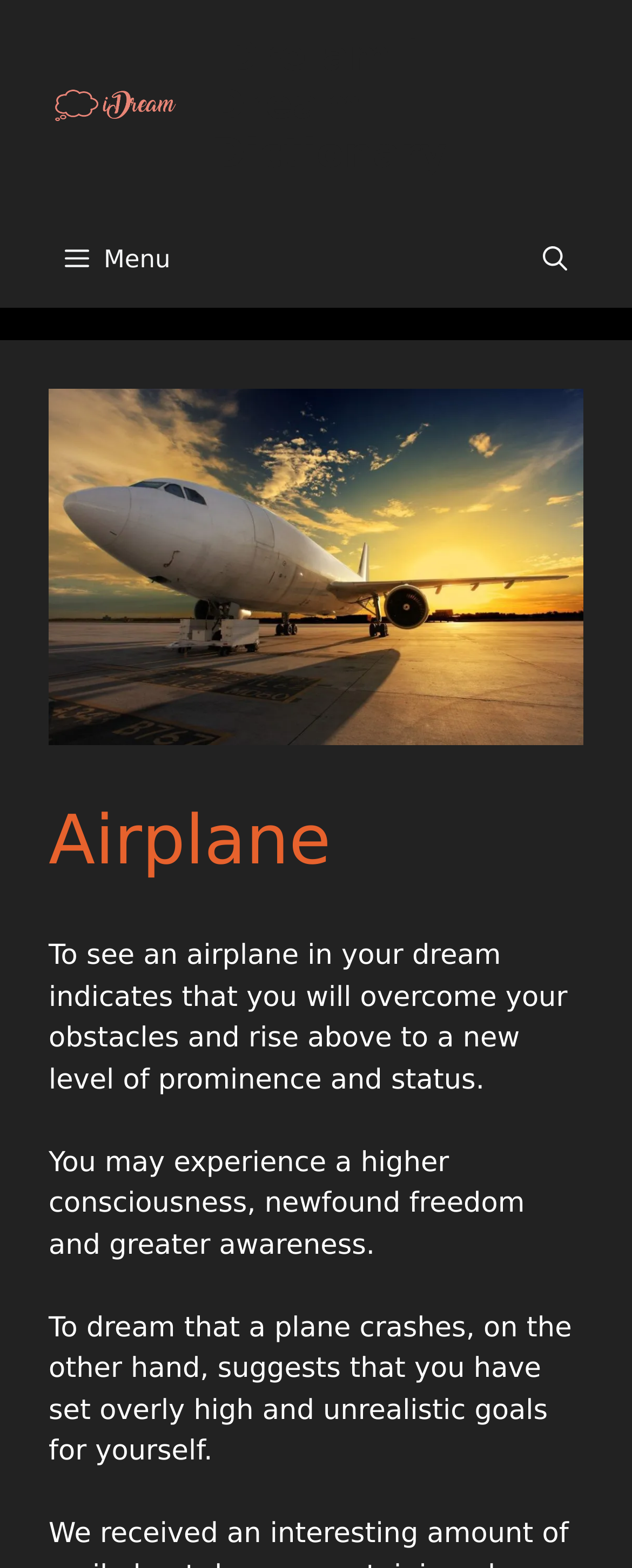Explain the webpage's design and content in an elaborate manner.

The webpage is about the meaning of dreaming about an airplane. At the top, there is a banner with the site's name, "iDre.am | Dream Dictionary", accompanied by an image of the same name. Below the banner, there is a navigation menu with a "Menu" button on the left and an "Open search" button on the right.

The main content of the webpage is divided into sections, with a heading "Airplane" at the top. Below the heading, there are three paragraphs of text. The first paragraph explains that dreaming about an airplane indicates overcoming obstacles and rising to a new level of prominence and status. The second paragraph mentions experiencing a higher consciousness, newfound freedom, and greater awareness. The third paragraph interprets dreaming about a plane crash as setting overly high and unrealistic goals for oneself.

There are two links to "iDre.am | Dream Dictionary" on the page, one in the banner and another below it. The overall layout is organized, with clear headings and concise text.